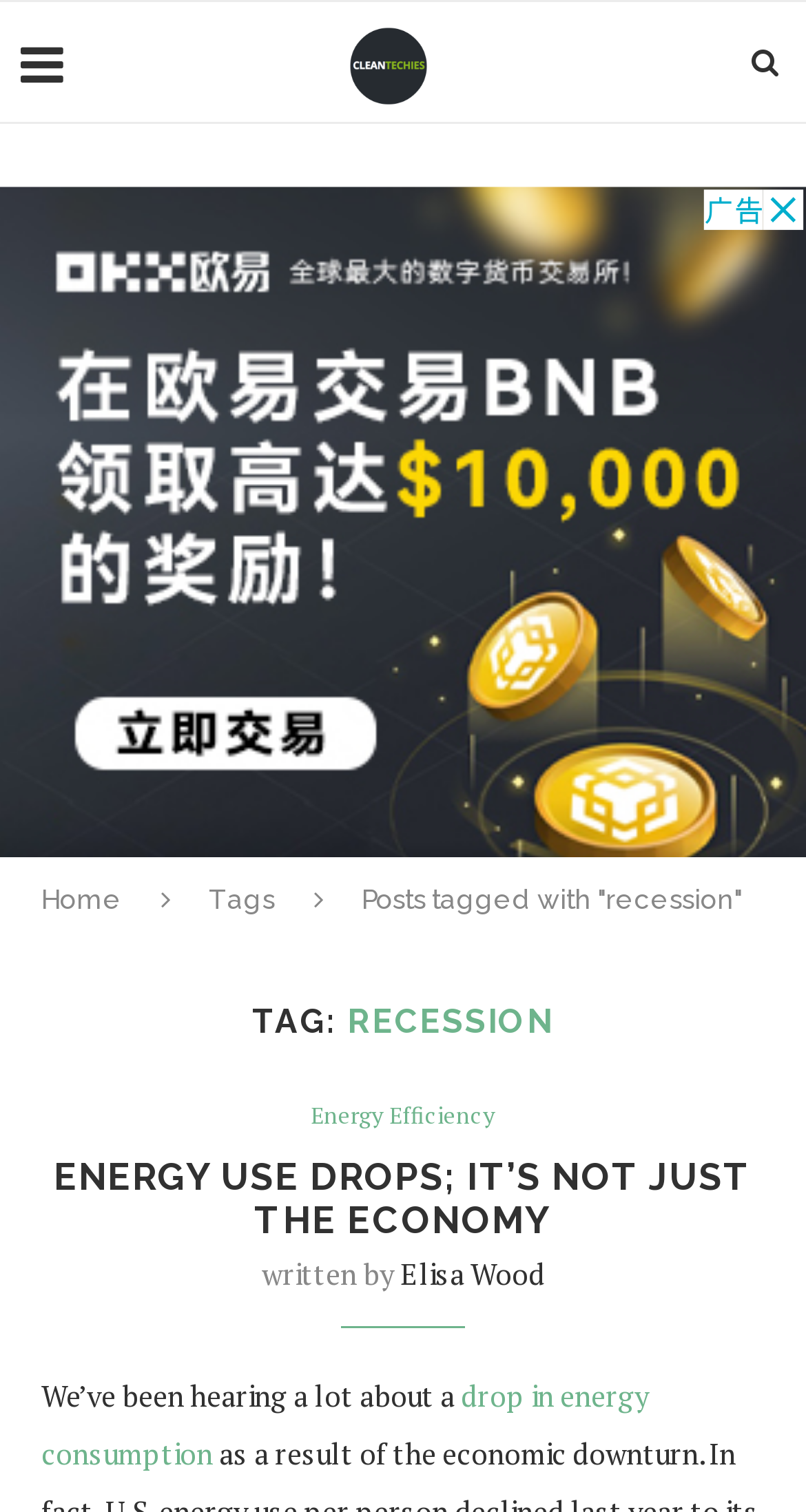What is the category of the current post?
Please provide a single word or phrase as your answer based on the screenshot.

RECESSION